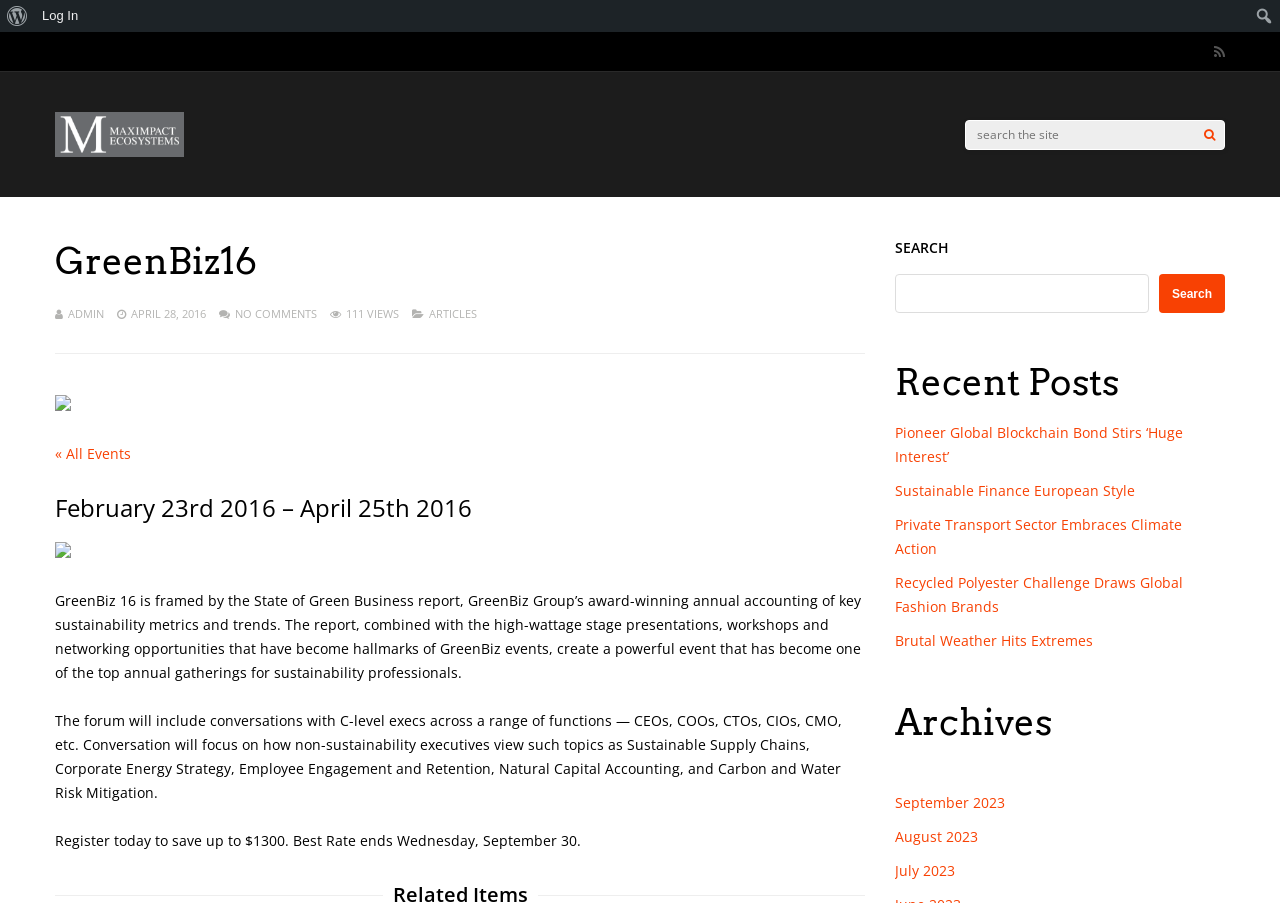Please determine the bounding box coordinates of the area that needs to be clicked to complete this task: 'Search for articles'. The coordinates must be four float numbers between 0 and 1, formatted as [left, top, right, bottom].

[0.699, 0.303, 0.898, 0.347]